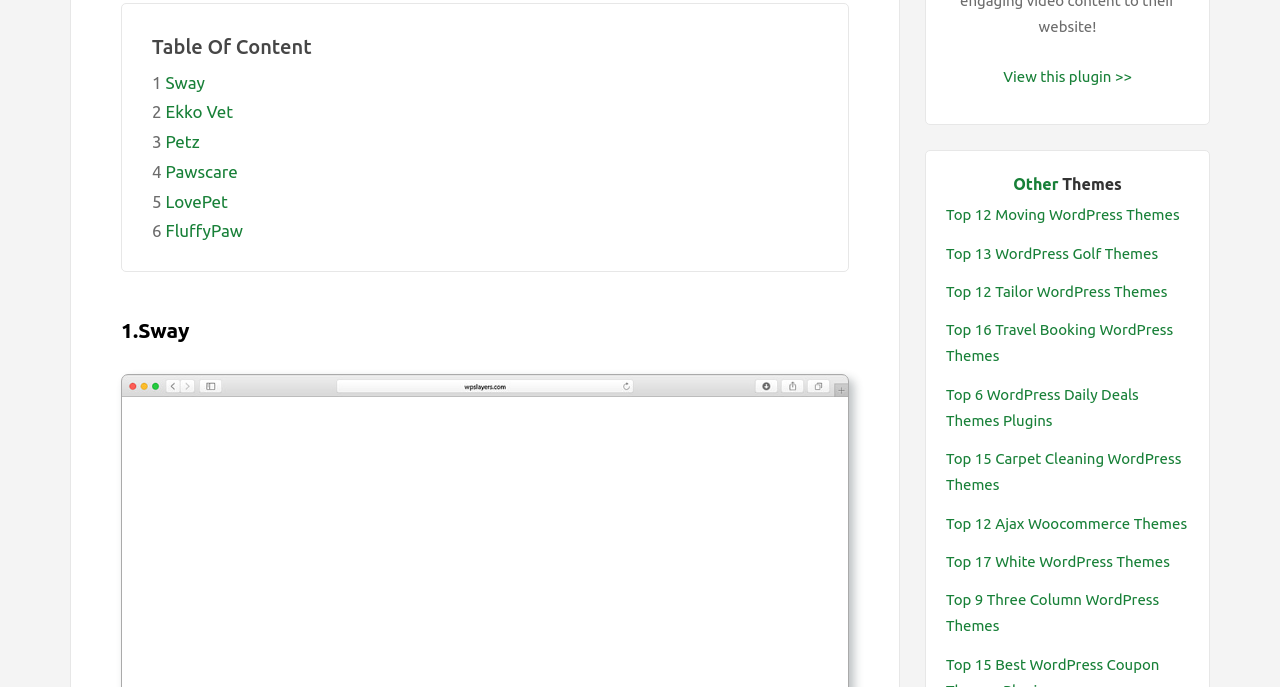Answer the following in one word or a short phrase: 
What is the theme of the third article?

Golf